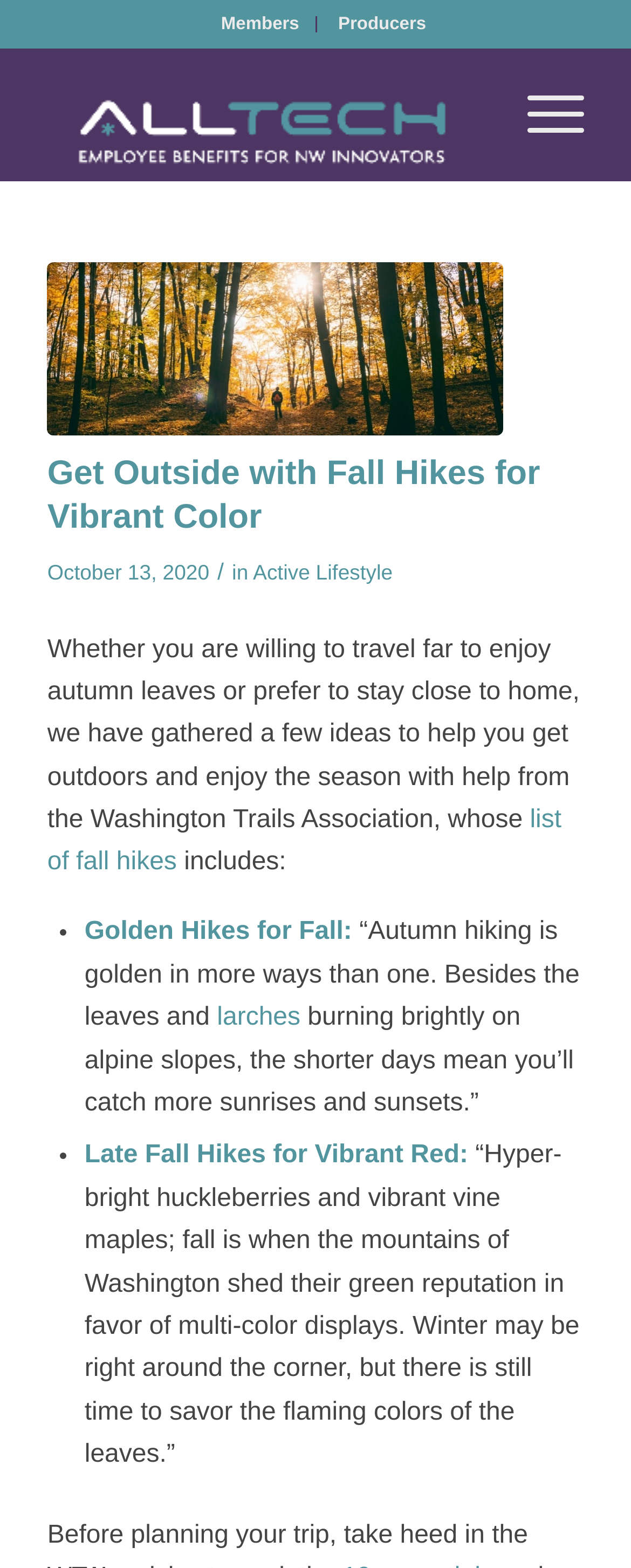Find the bounding box coordinates of the area that needs to be clicked in order to achieve the following instruction: "Read 'Anguished mothers share frustrations with HMI panel'". The coordinates should be specified as four float numbers between 0 and 1, i.e., [left, top, right, bottom].

None